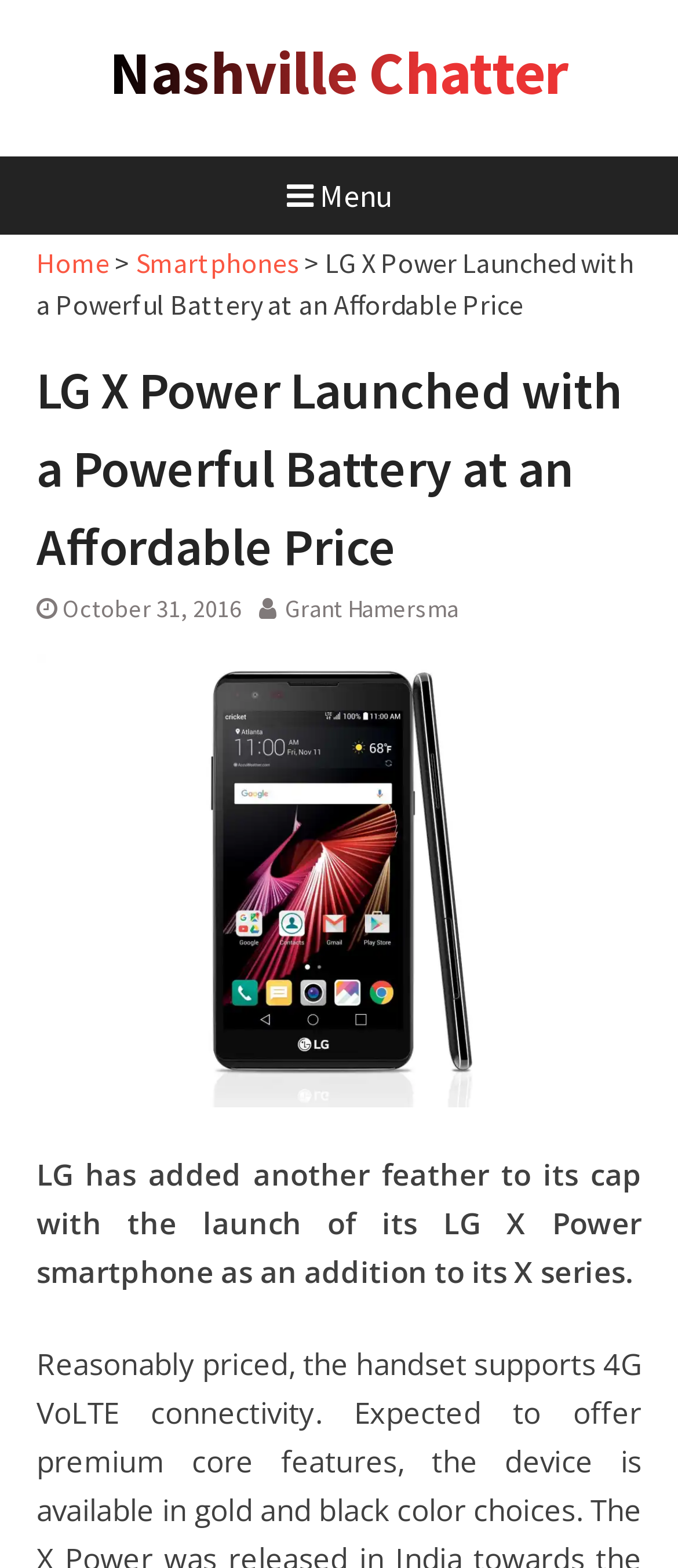What series does the LG X Power belong to?
Please analyze the image and answer the question with as much detail as possible.

The series can be found in the text 'LG has added another feather to its cap with the launch of its LG X Power smartphone as an addition to its X series.'